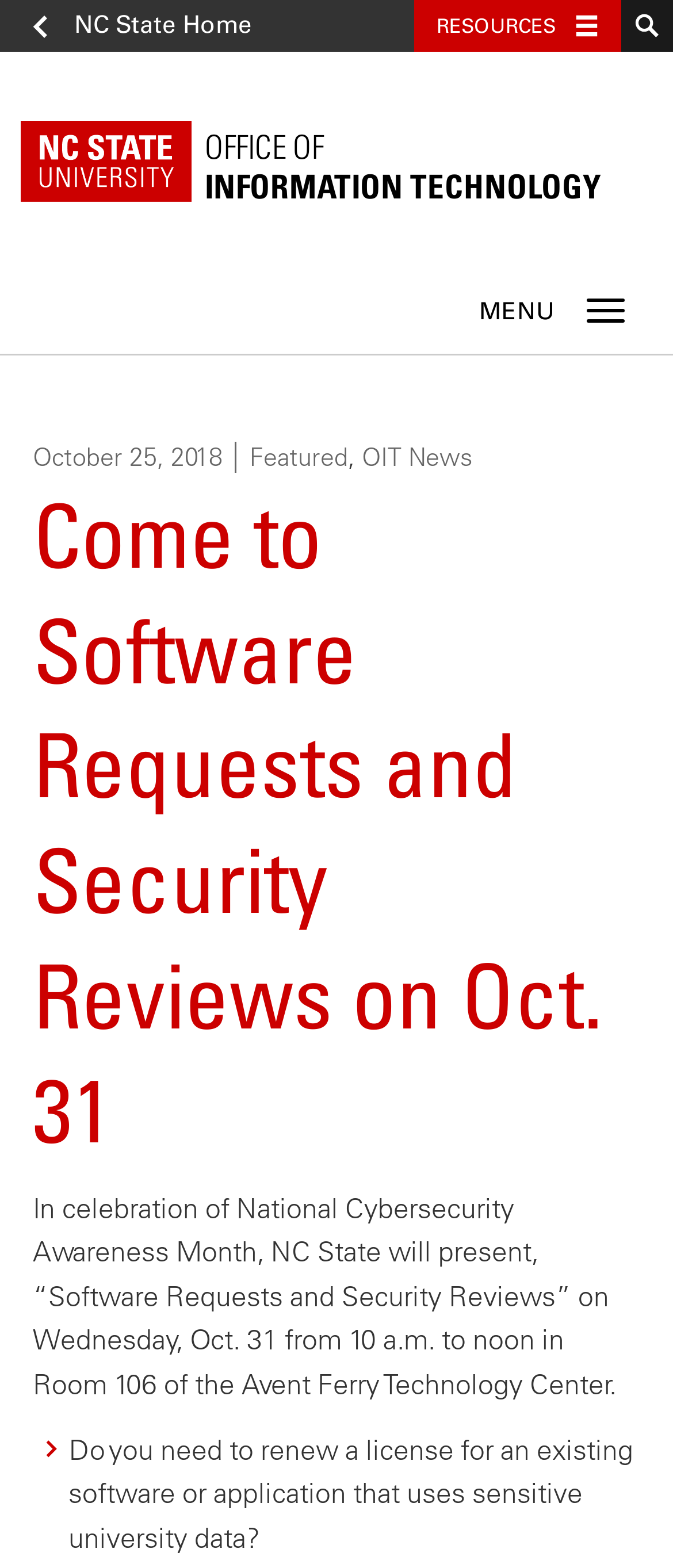Give a short answer using one word or phrase for the question:
What is the location of the event?

Avent Ferry Technology Center